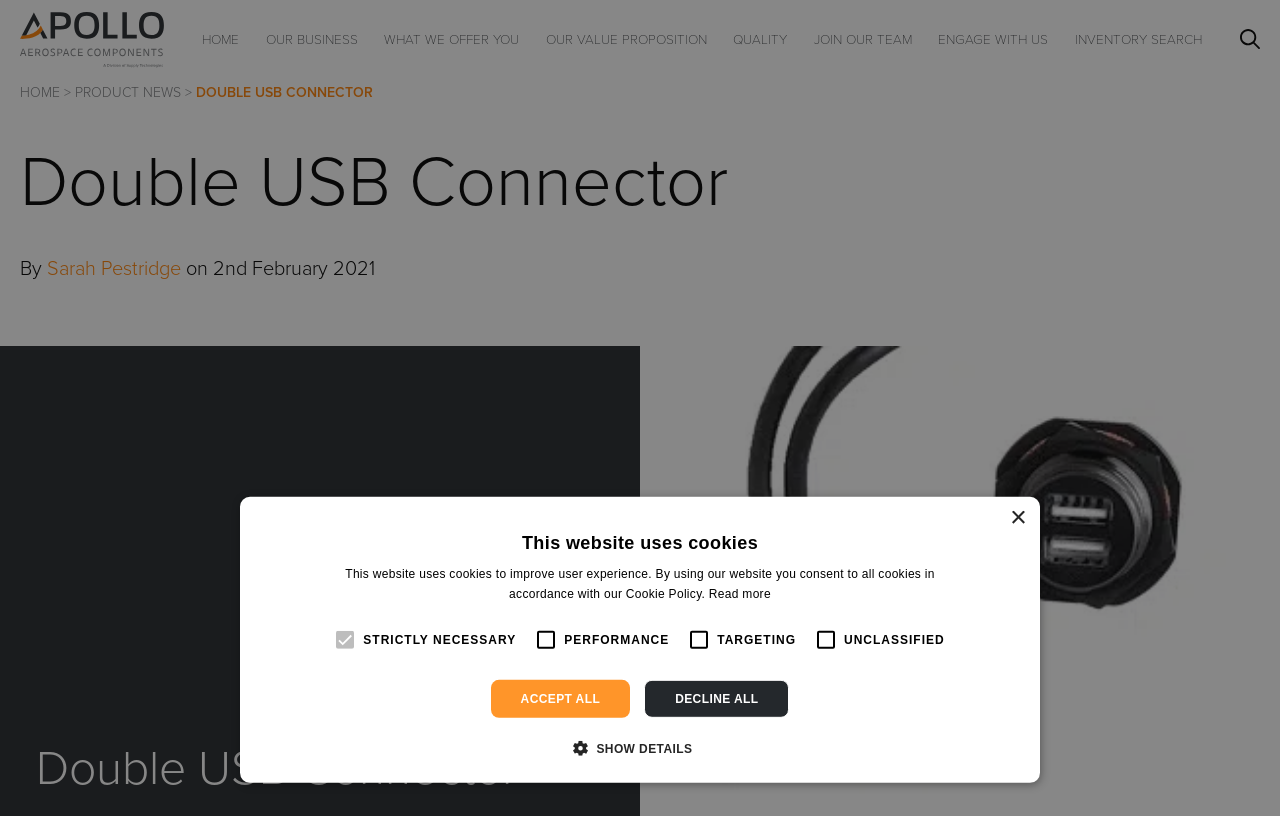Using a single word or phrase, answer the following question: 
How many navigation links are there?

8